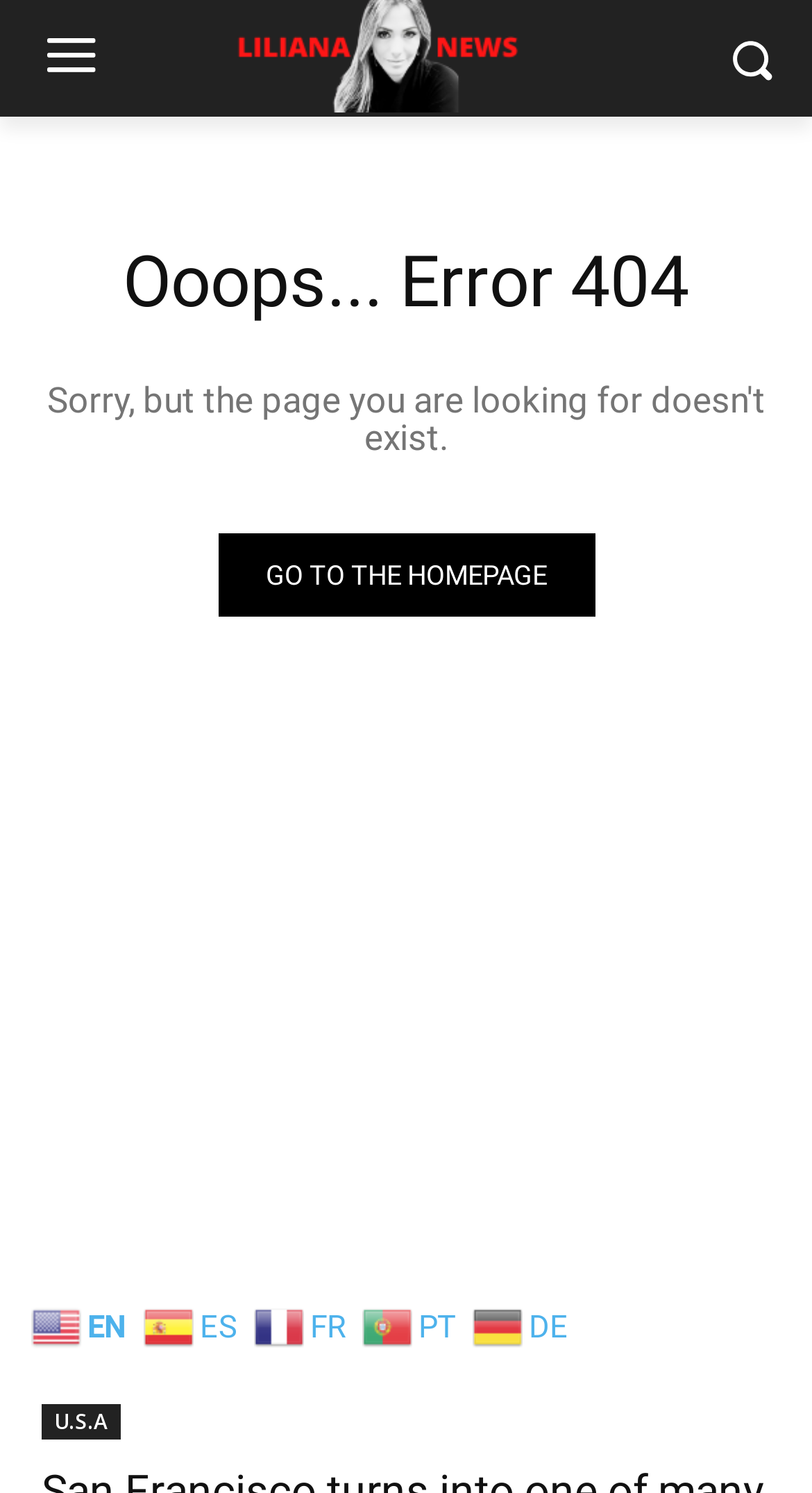How many language options are available?
Provide a one-word or short-phrase answer based on the image.

5